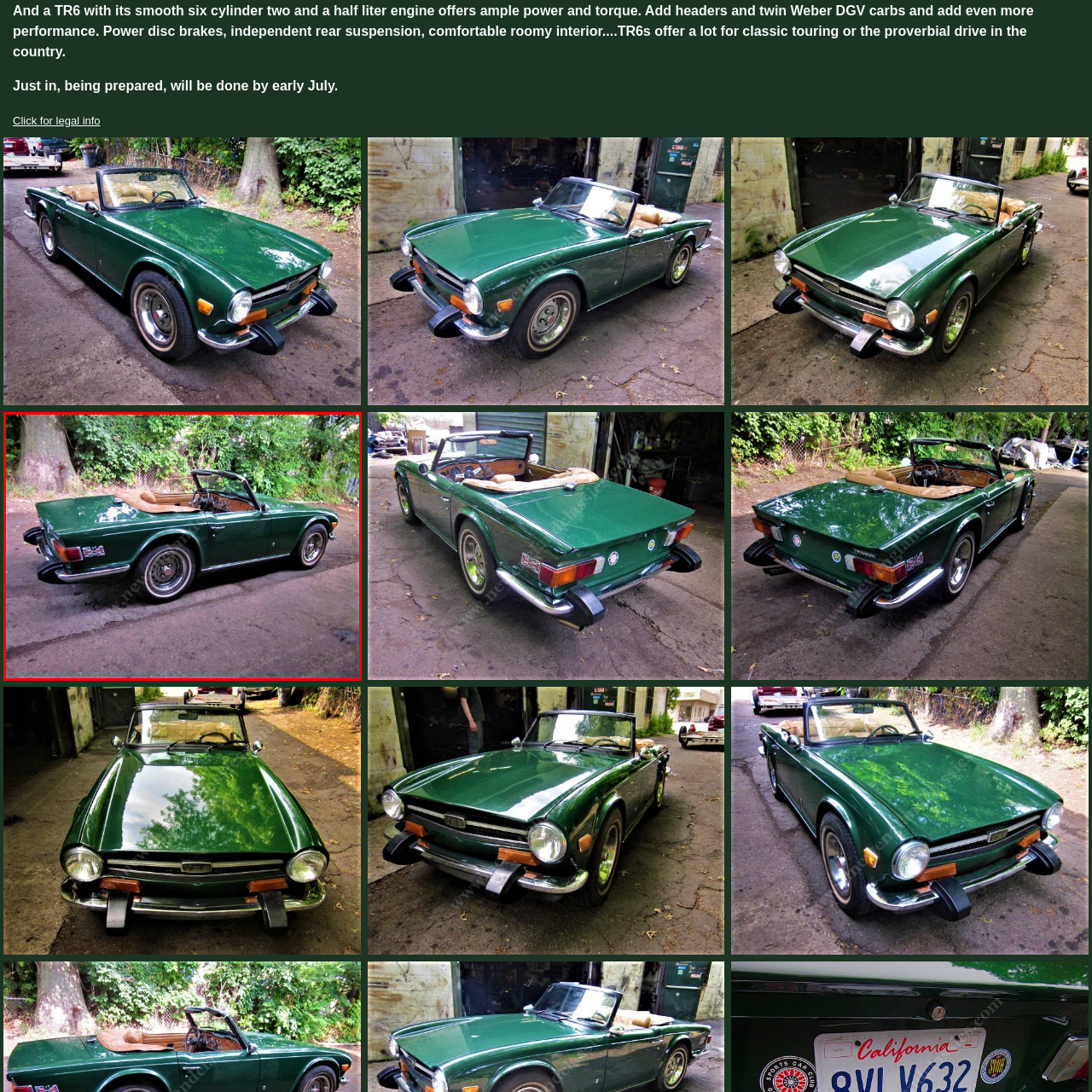What type of engine does the car have?
Concentrate on the image within the red bounding box and respond to the question with a detailed explanation based on the visual information provided.

According to the caption, the Triumph TR6 sports car is renowned for its 'powerful 2.5-liter six-cylinder engine', which implies that the car is equipped with a specific type of engine with a displacement of 2.5 liters and six cylinders.